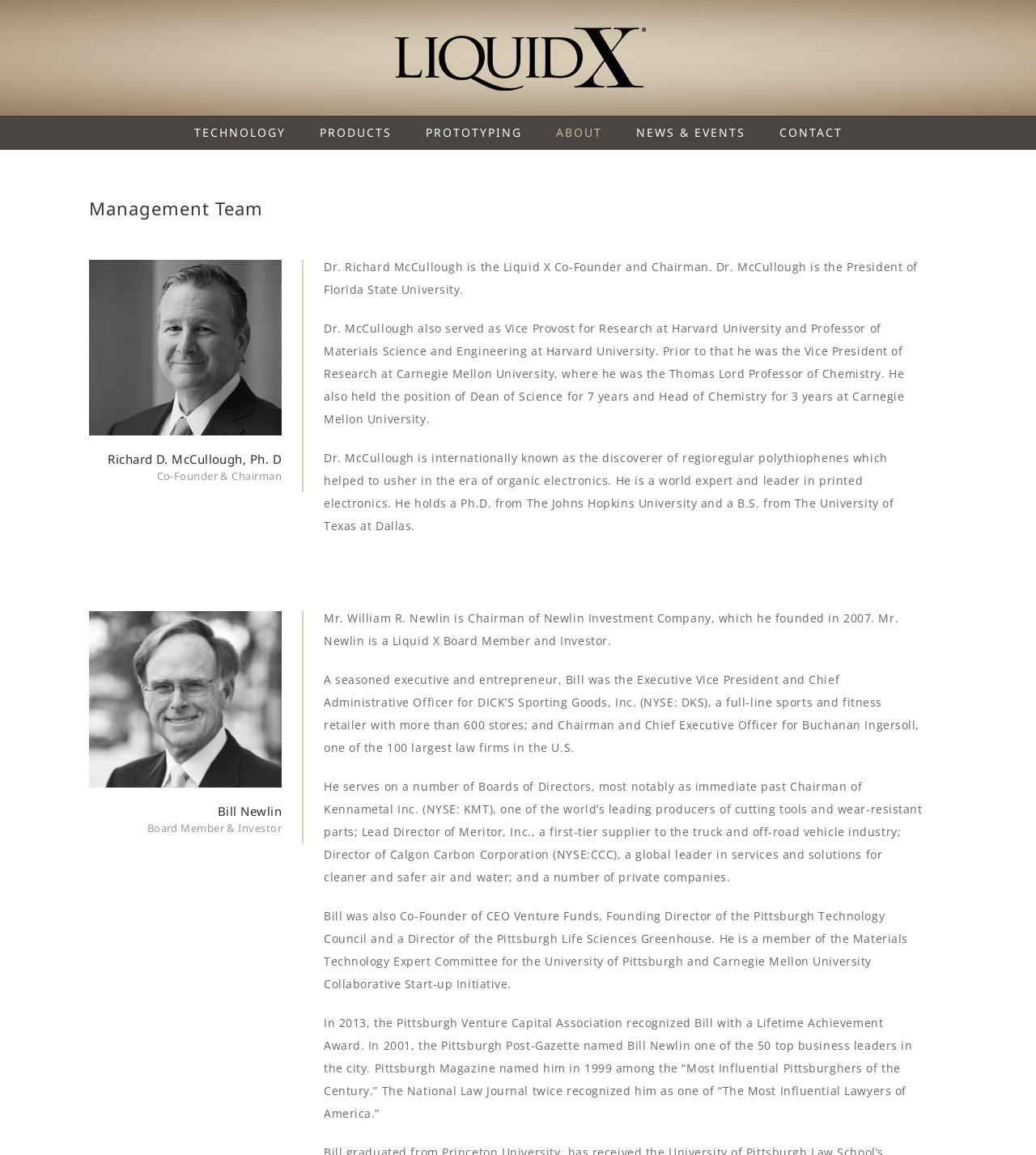Can you find the bounding box coordinates for the element that needs to be clicked to execute this instruction: "Click the Liquid X Logo"? The coordinates should be given as four float numbers between 0 and 1, i.e., [left, top, right, bottom].

[0.361, 0.008, 0.639, 0.094]